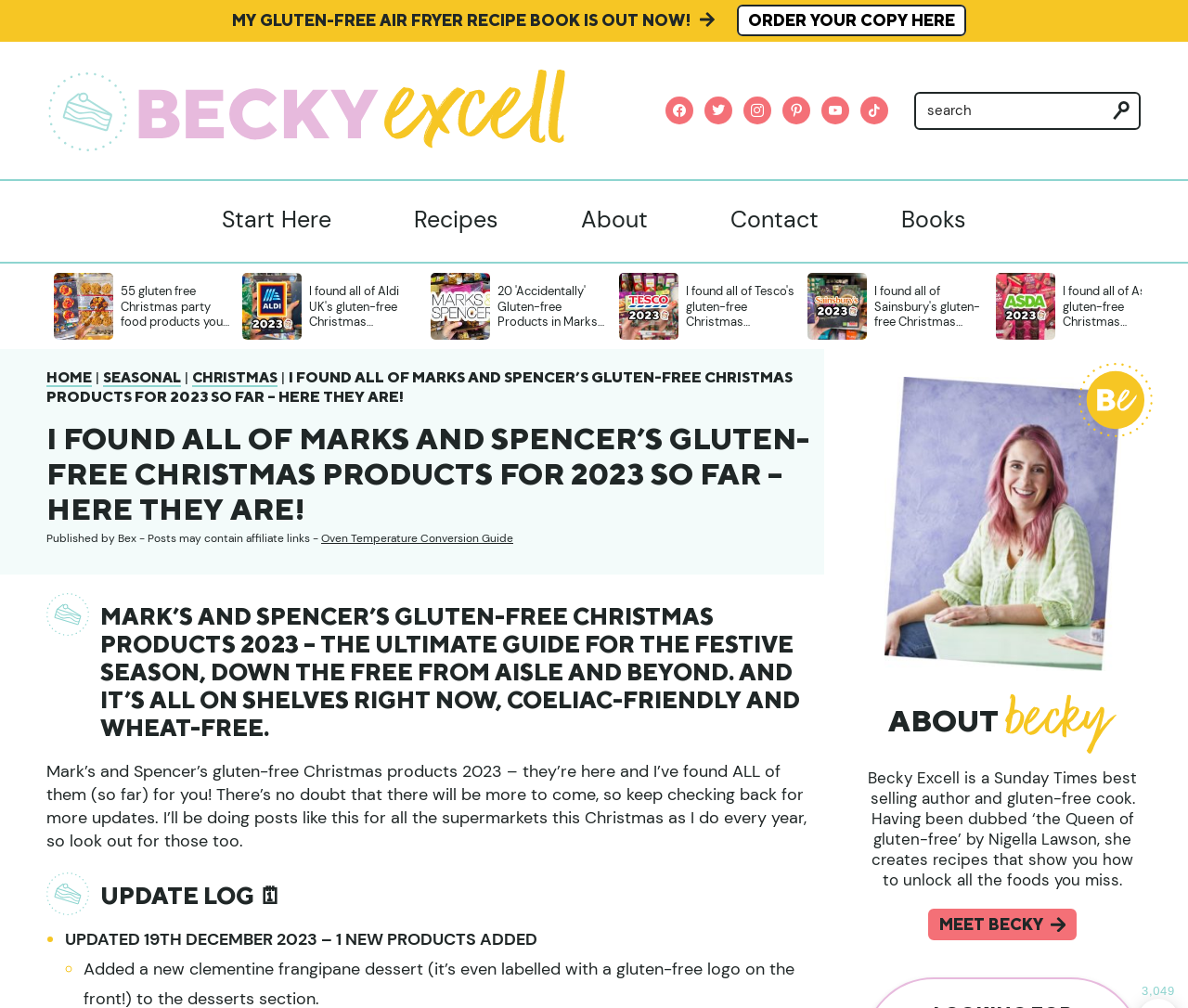Determine the bounding box coordinates of the element that should be clicked to execute the following command: "Scroll left to view more gluten-free Christmas products".

[0.048, 0.289, 0.073, 0.319]